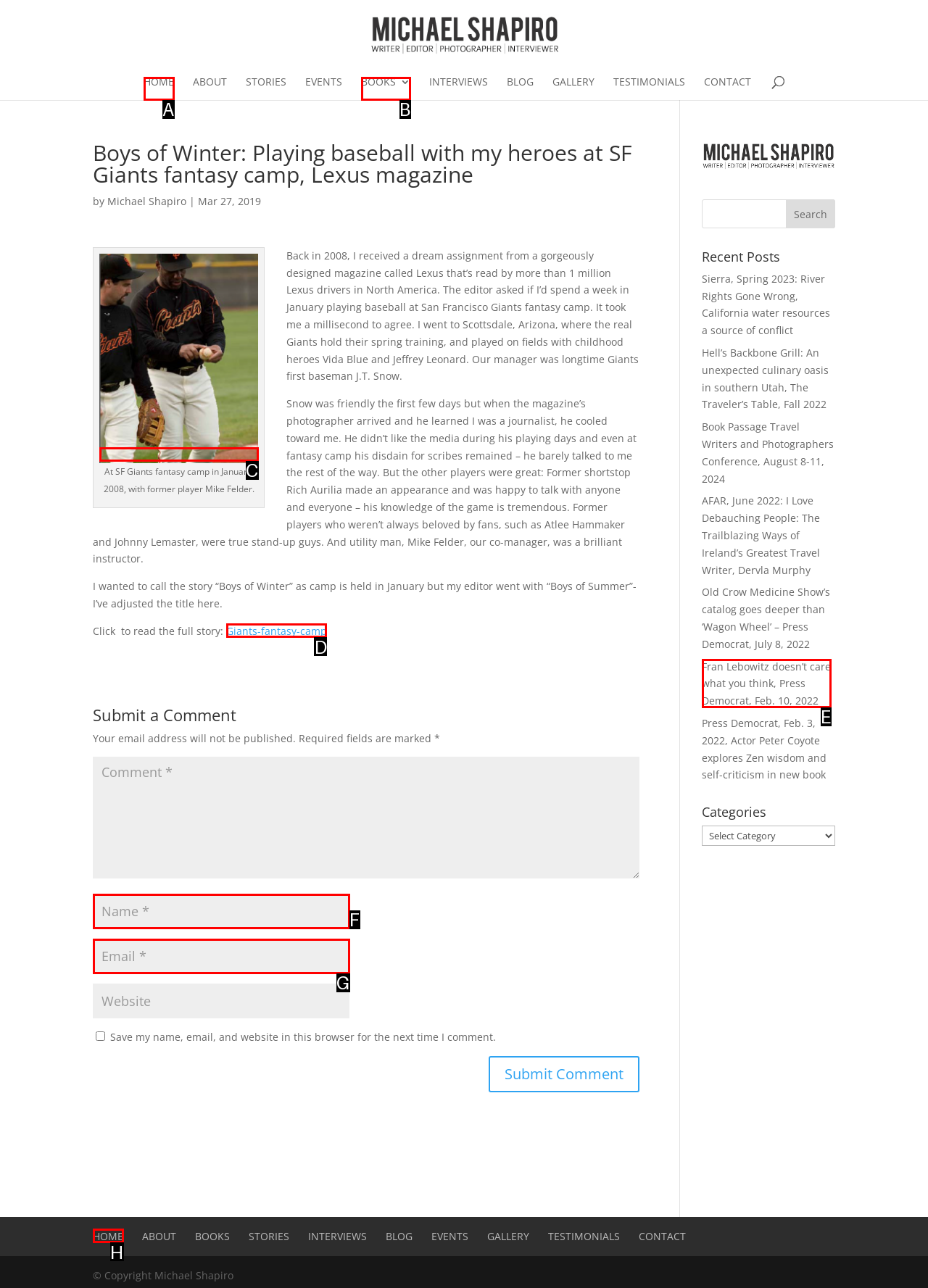Determine which HTML element should be clicked to carry out the following task: Read the full story about Giants fantasy camp Respond with the letter of the appropriate option.

D